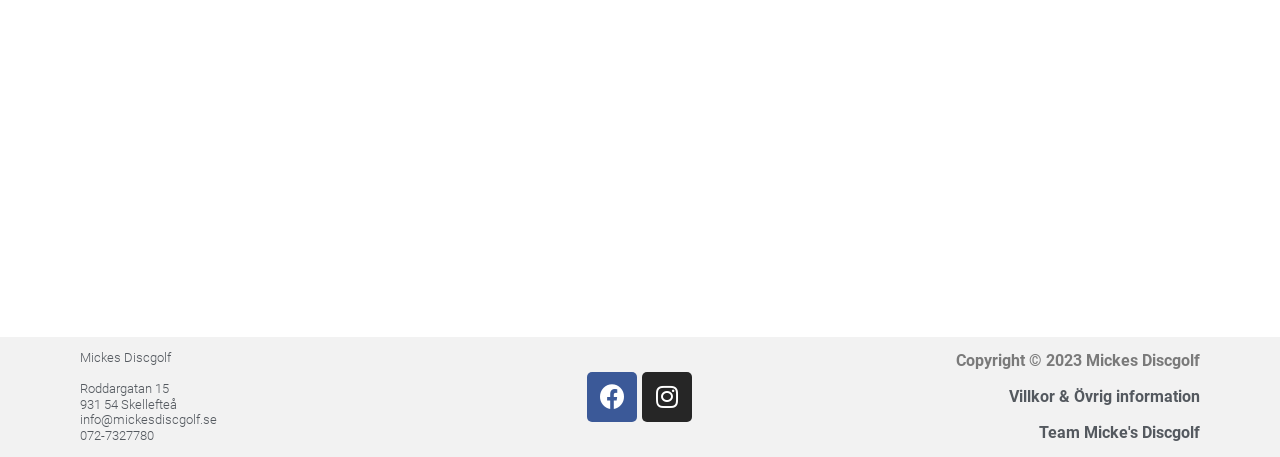Determine the bounding box for the HTML element described here: "title="king ds"". The coordinates should be given as [left, top, right, bottom] with each number being a float between 0 and 1.

[0.416, 0.036, 0.584, 0.364]